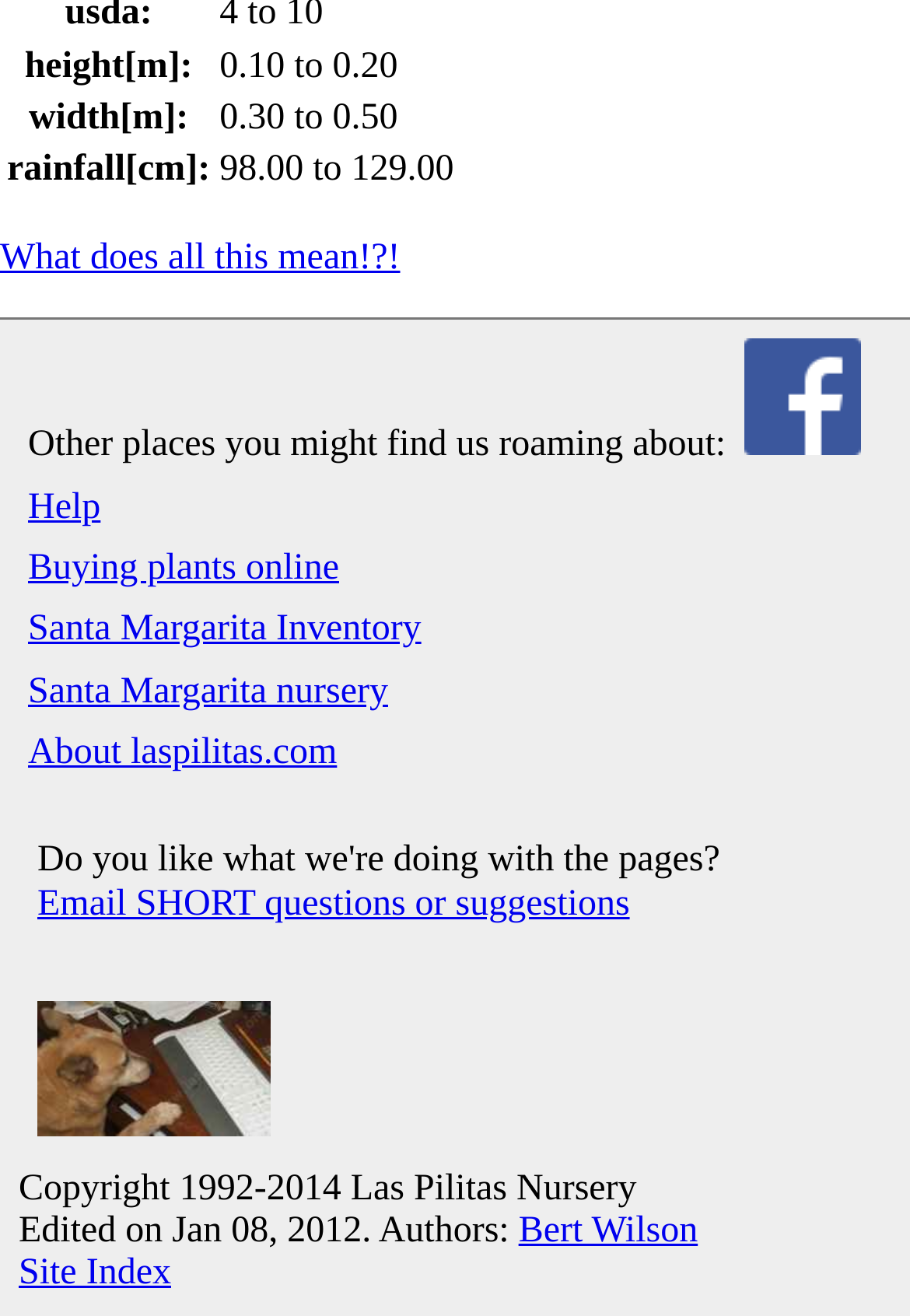Please identify the bounding box coordinates of the region to click in order to complete the given instruction: "Click on 'What does all this mean!?!'". The coordinates should be four float numbers between 0 and 1, i.e., [left, top, right, bottom].

[0.0, 0.18, 0.44, 0.211]